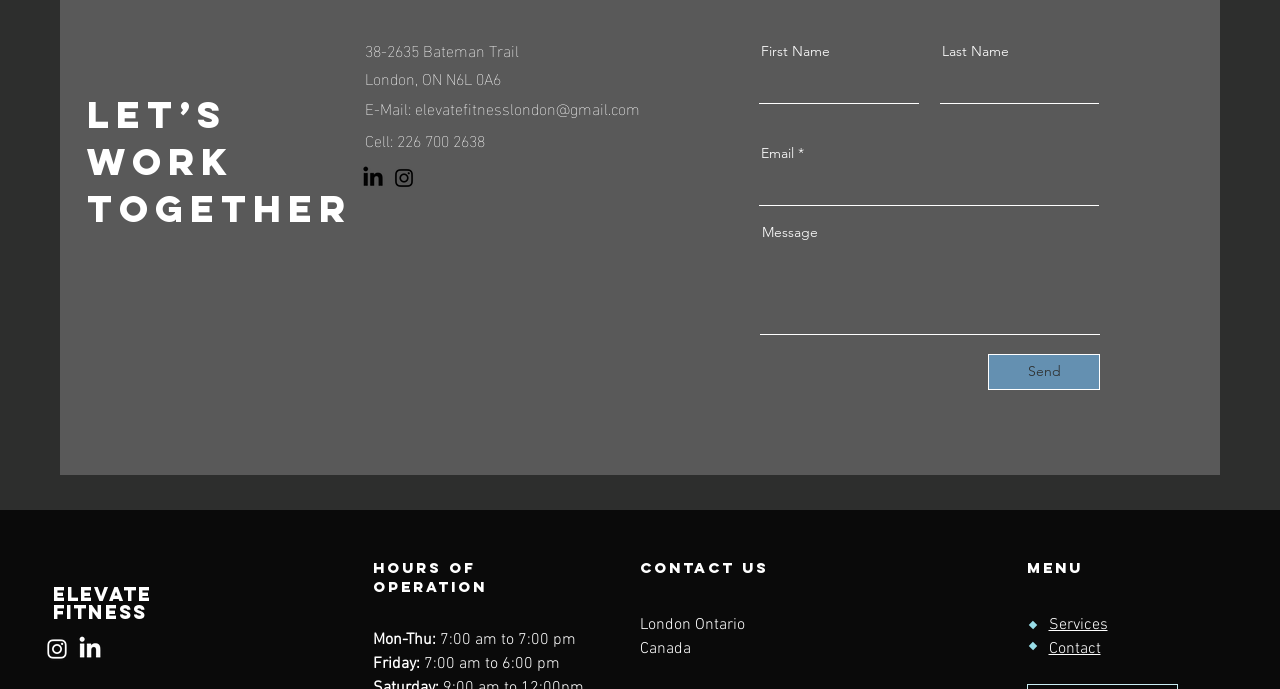What social media platforms does Elevate Fitness have?
Please look at the screenshot and answer in one word or a short phrase.

LinkedIn and Instagram